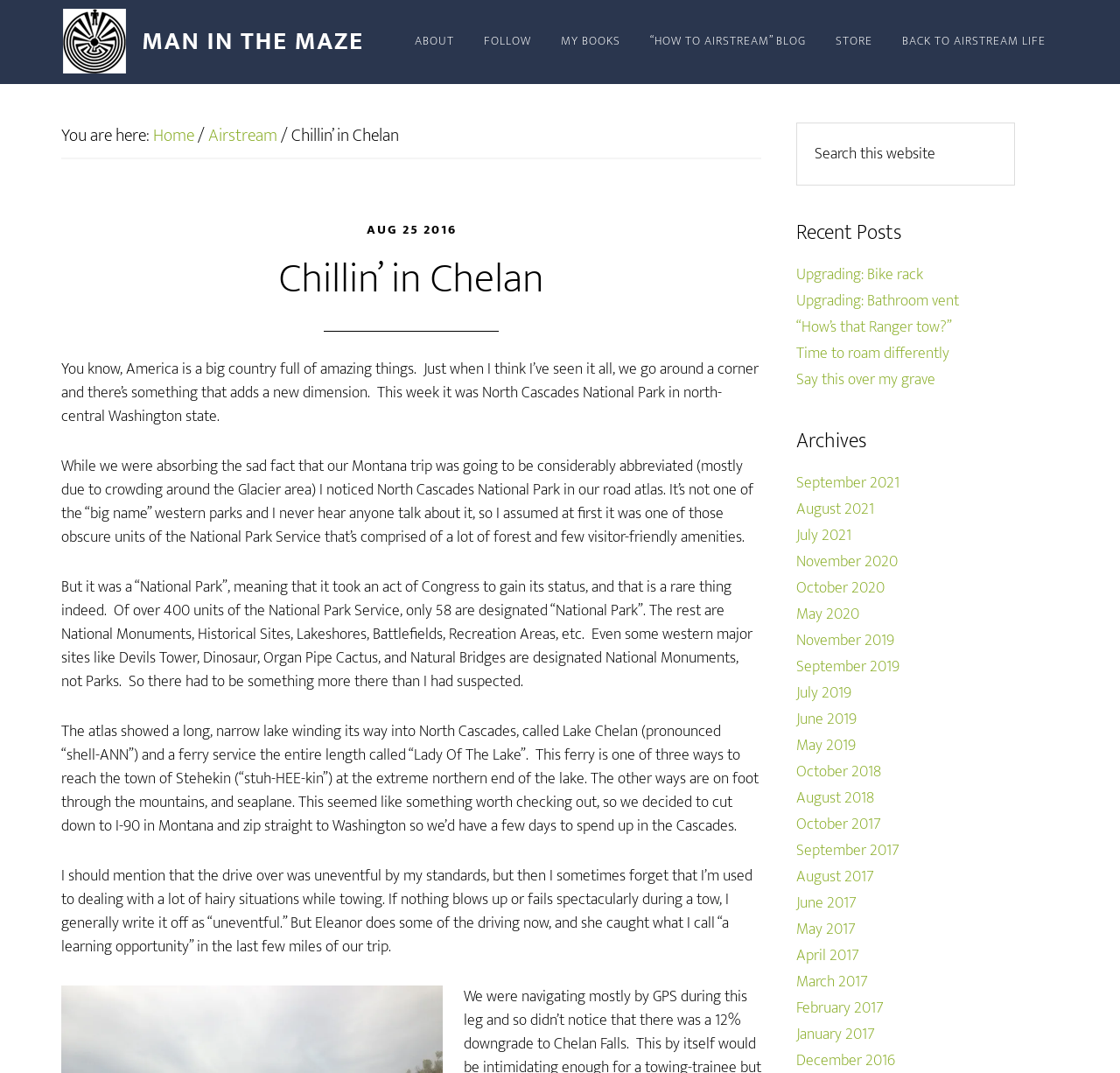Please locate the clickable area by providing the bounding box coordinates to follow this instruction: "Learn more about Anxiety Disorders by clicking on the Read More link".

None